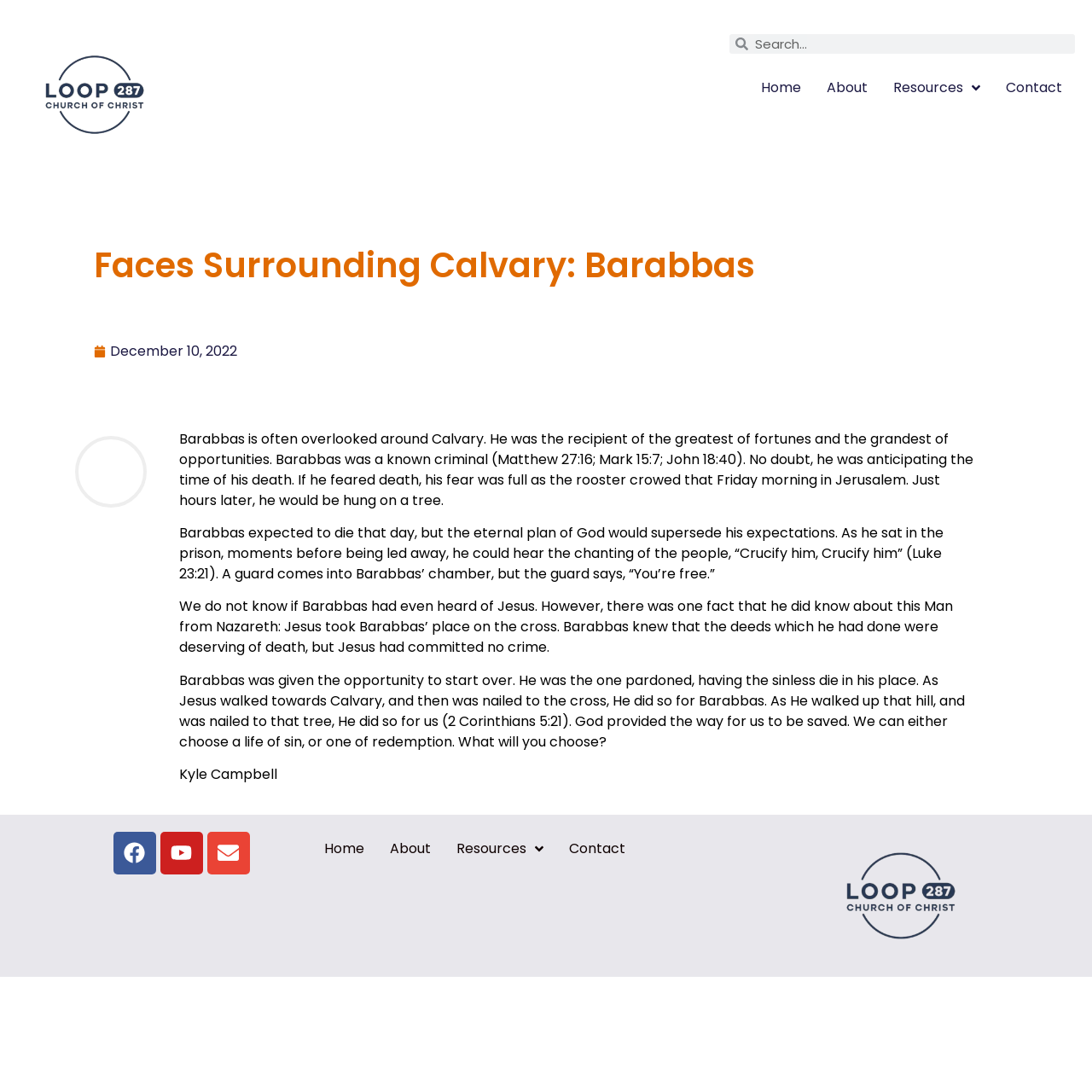Could you determine the bounding box coordinates of the clickable element to complete the instruction: "View resources"? Provide the coordinates as four float numbers between 0 and 1, i.e., [left, top, right, bottom].

[0.806, 0.065, 0.909, 0.096]